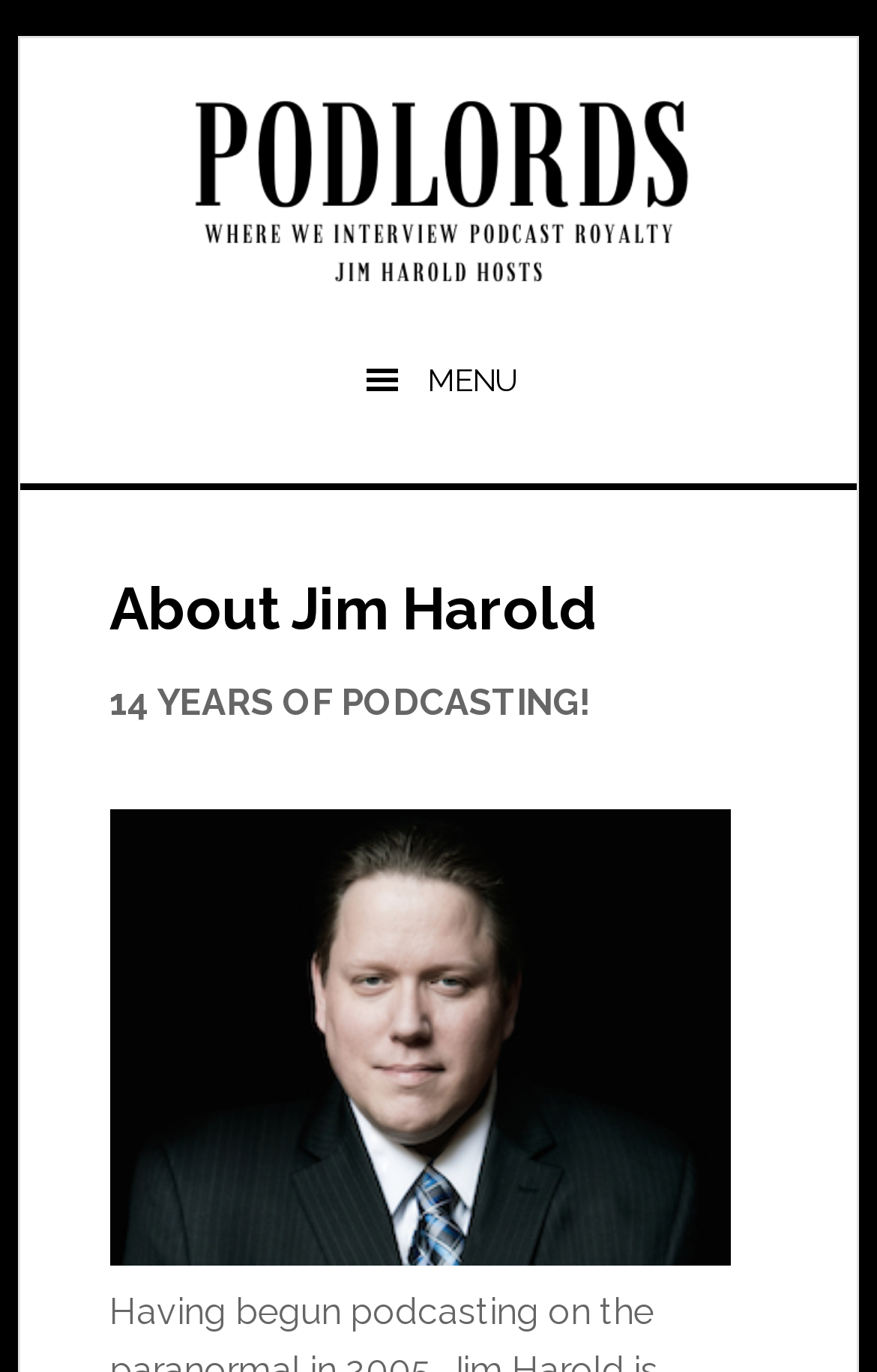Provide a one-word or brief phrase answer to the question:
What is the theme of the webpage?

Podcasting